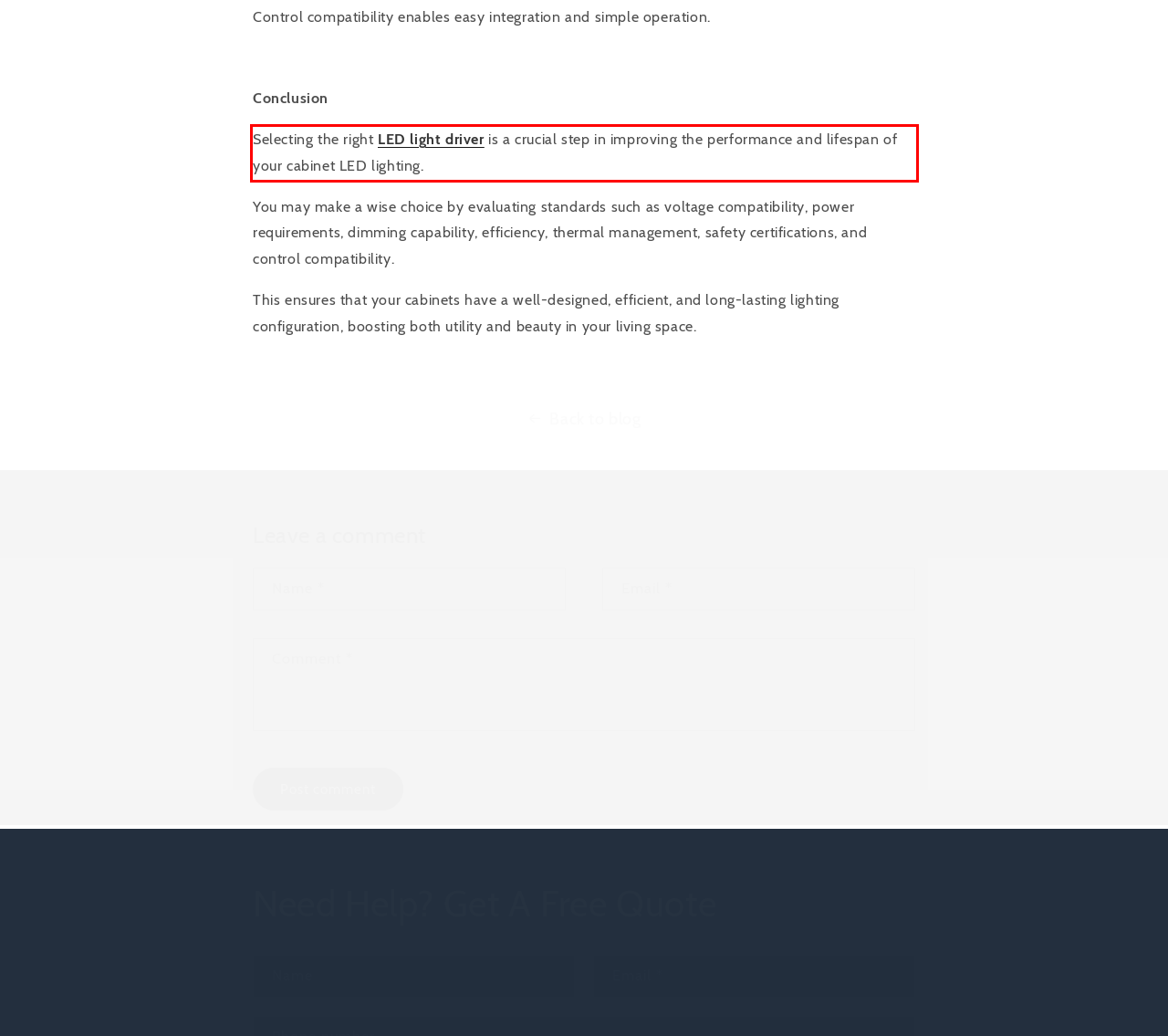Given a screenshot of a webpage with a red bounding box, please identify and retrieve the text inside the red rectangle.

Selecting the right LED light driver is a crucial step in improving the performance and lifespan of your cabinet LED lighting.